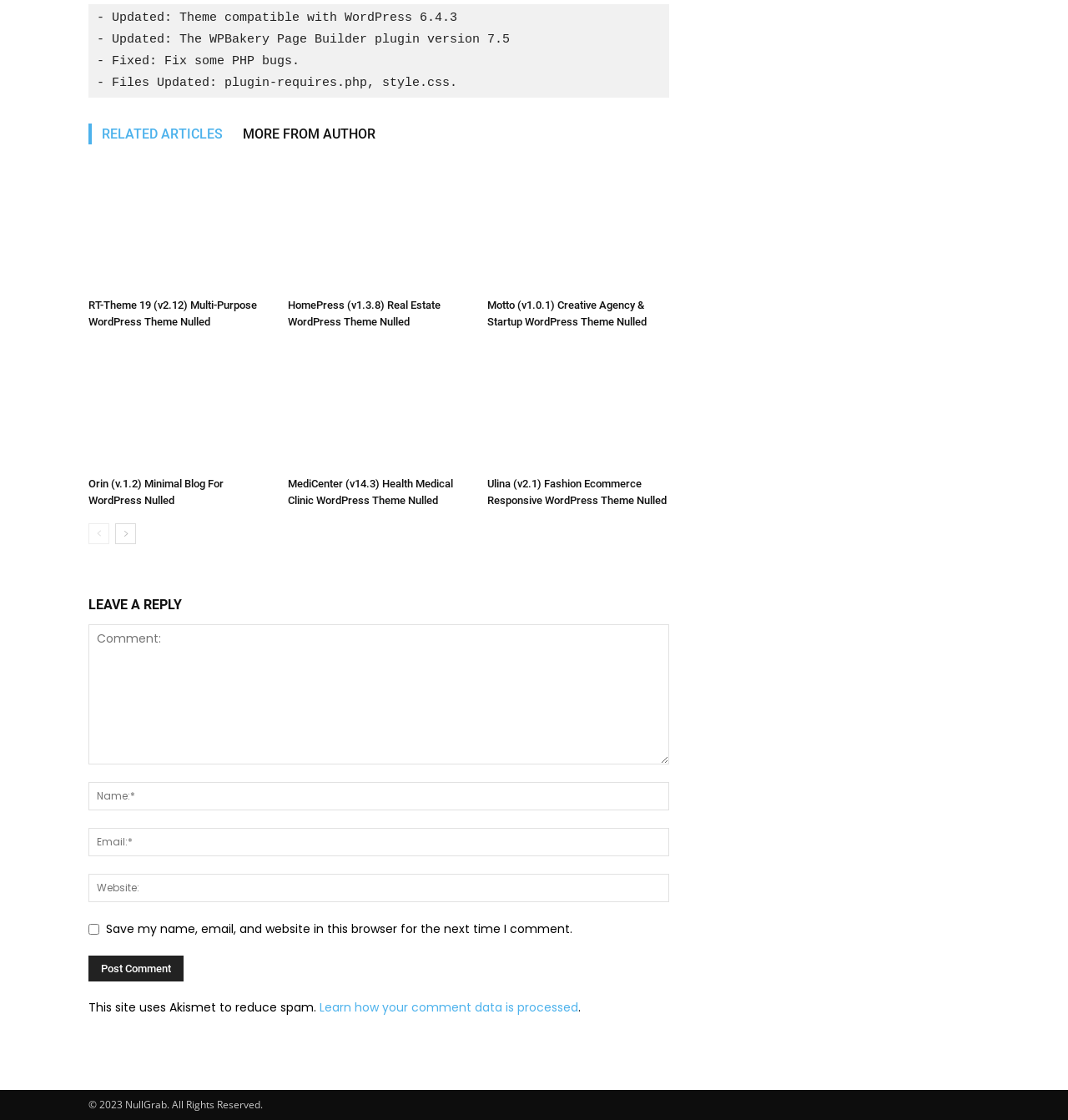Can you specify the bounding box coordinates for the region that should be clicked to fulfill this instruction: "Click on the 'next-page' link".

[0.108, 0.468, 0.127, 0.486]